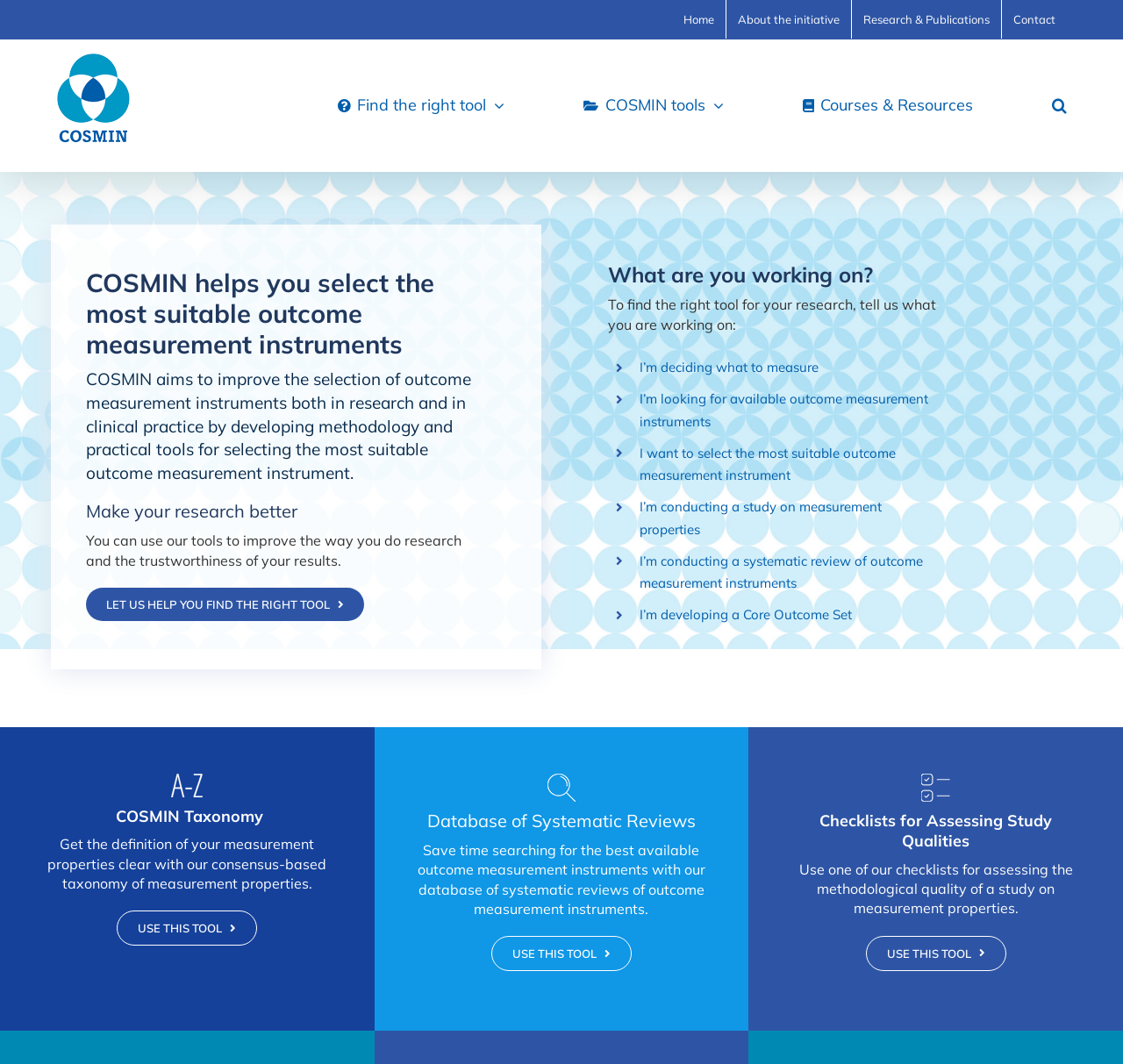Locate the bounding box for the described UI element: "I’m deciding what to measure". Ensure the coordinates are four float numbers between 0 and 1, formatted as [left, top, right, bottom].

[0.57, 0.338, 0.729, 0.353]